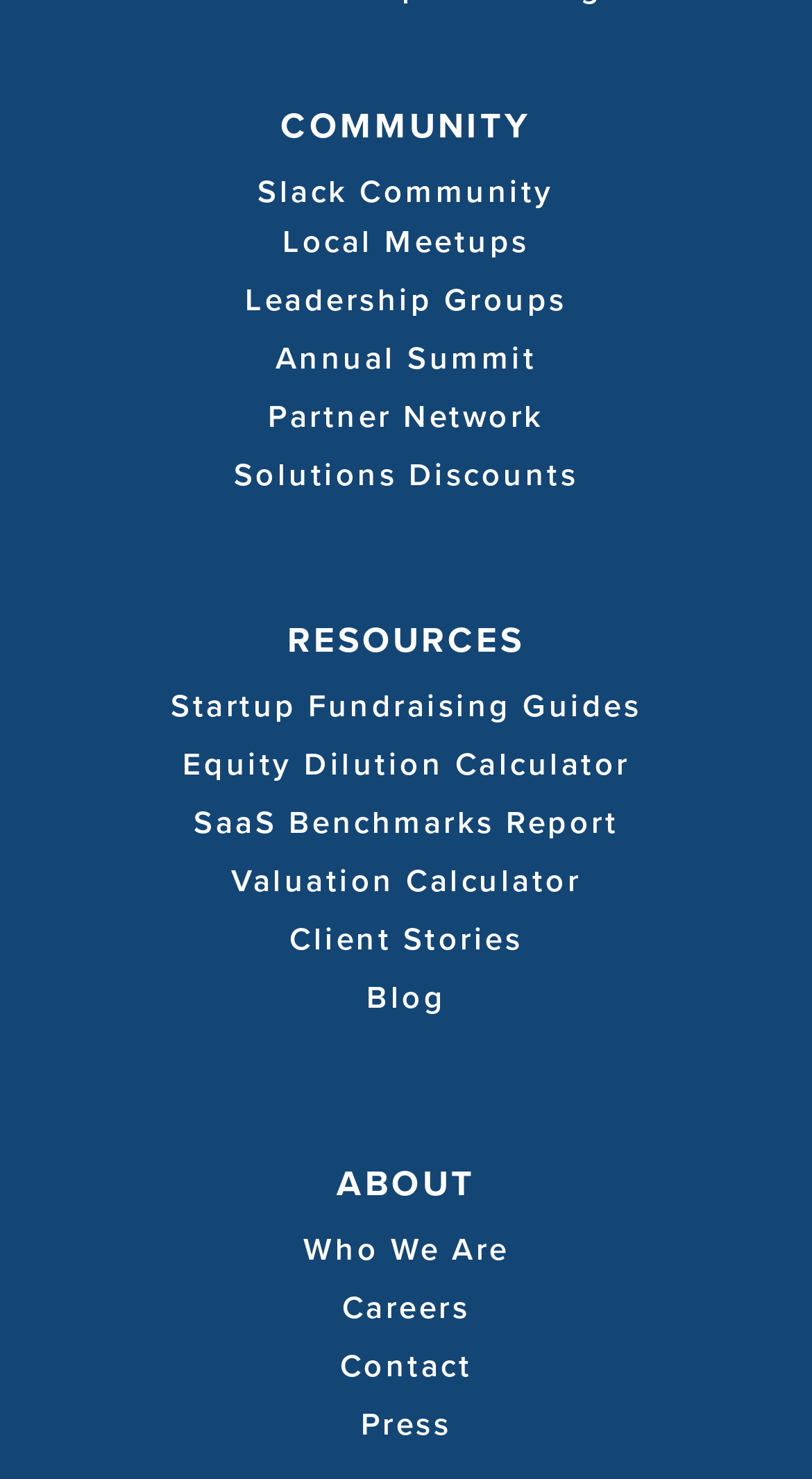Pinpoint the bounding box coordinates of the element to be clicked to execute the instruction: "Read client stories".

[0.356, 0.622, 0.644, 0.648]